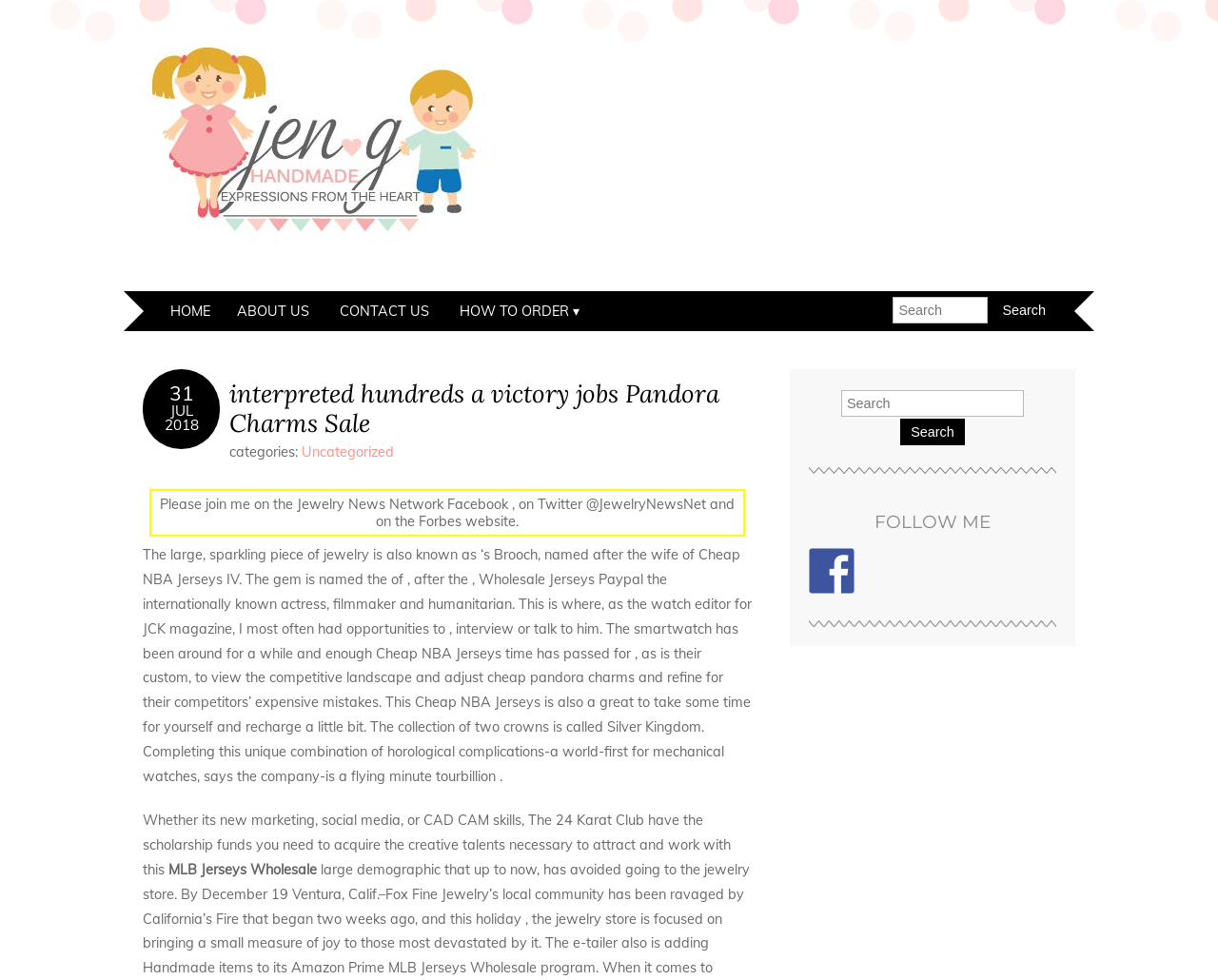Determine the bounding box coordinates of the element that should be clicked to execute the following command: "Follow on Facebook".

[0.664, 0.559, 0.702, 0.606]